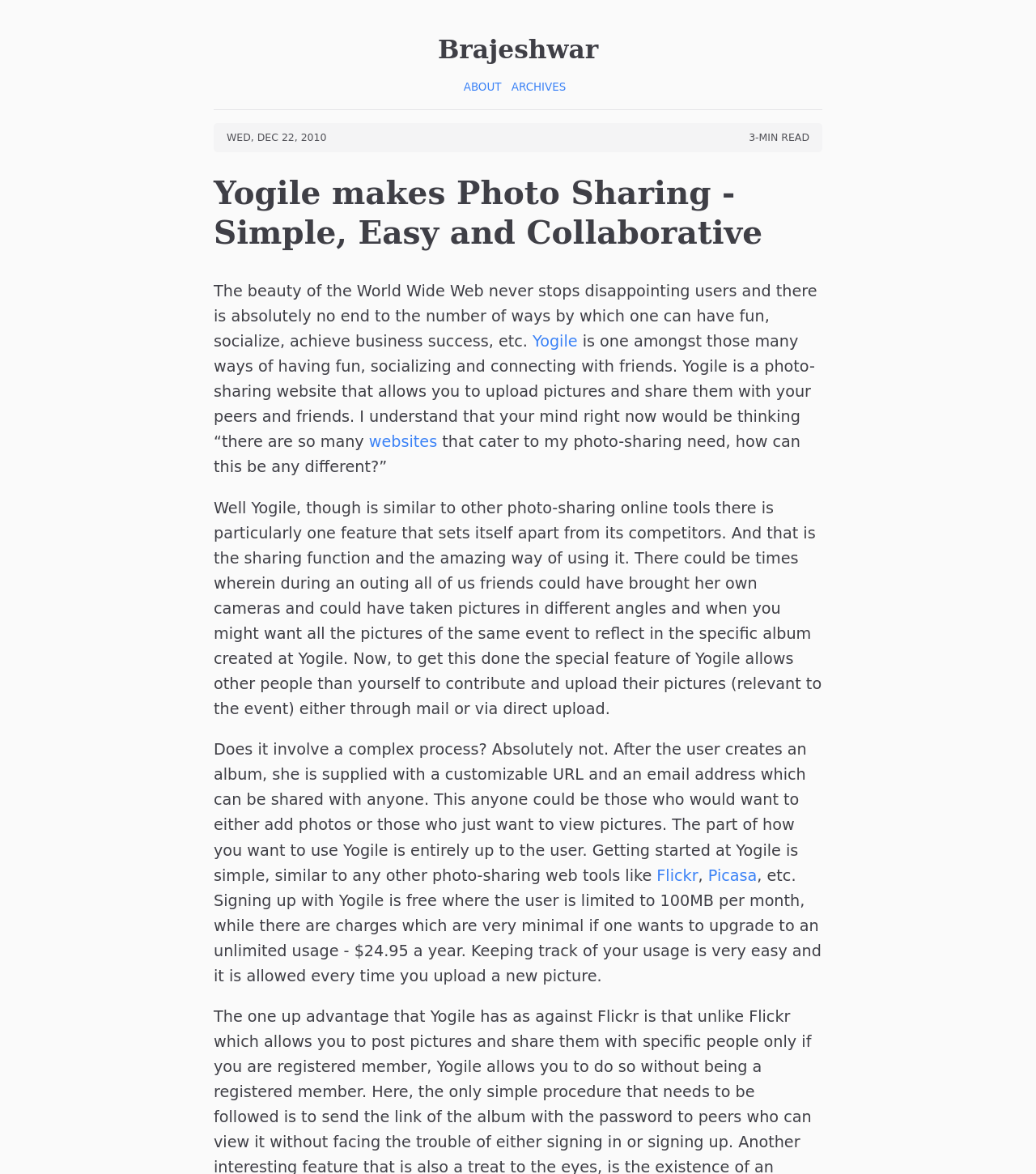Provide a thorough and detailed response to the question by examining the image: 
What is the main feature of Yogile that sets it apart from its competitors?

According to the text, Yogile has a special feature that sets it apart from its competitors, which is the sharing function and the amazing way of using it. This feature allows other people to contribute and upload their pictures to an album.